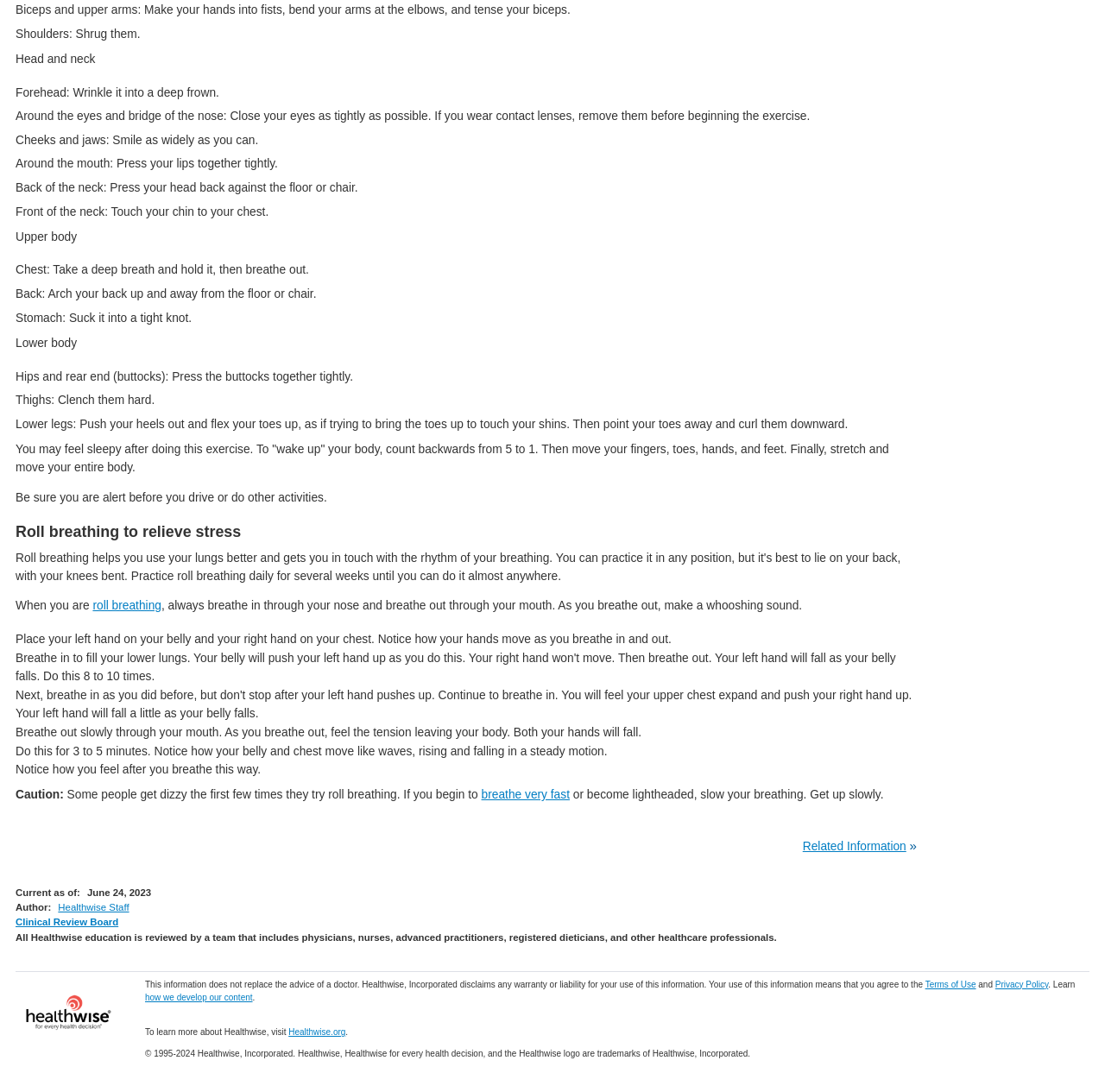Locate the bounding box coordinates of the clickable area to execute the instruction: "Click on the A & E link". Provide the coordinates as four float numbers between 0 and 1, represented as [left, top, right, bottom].

None